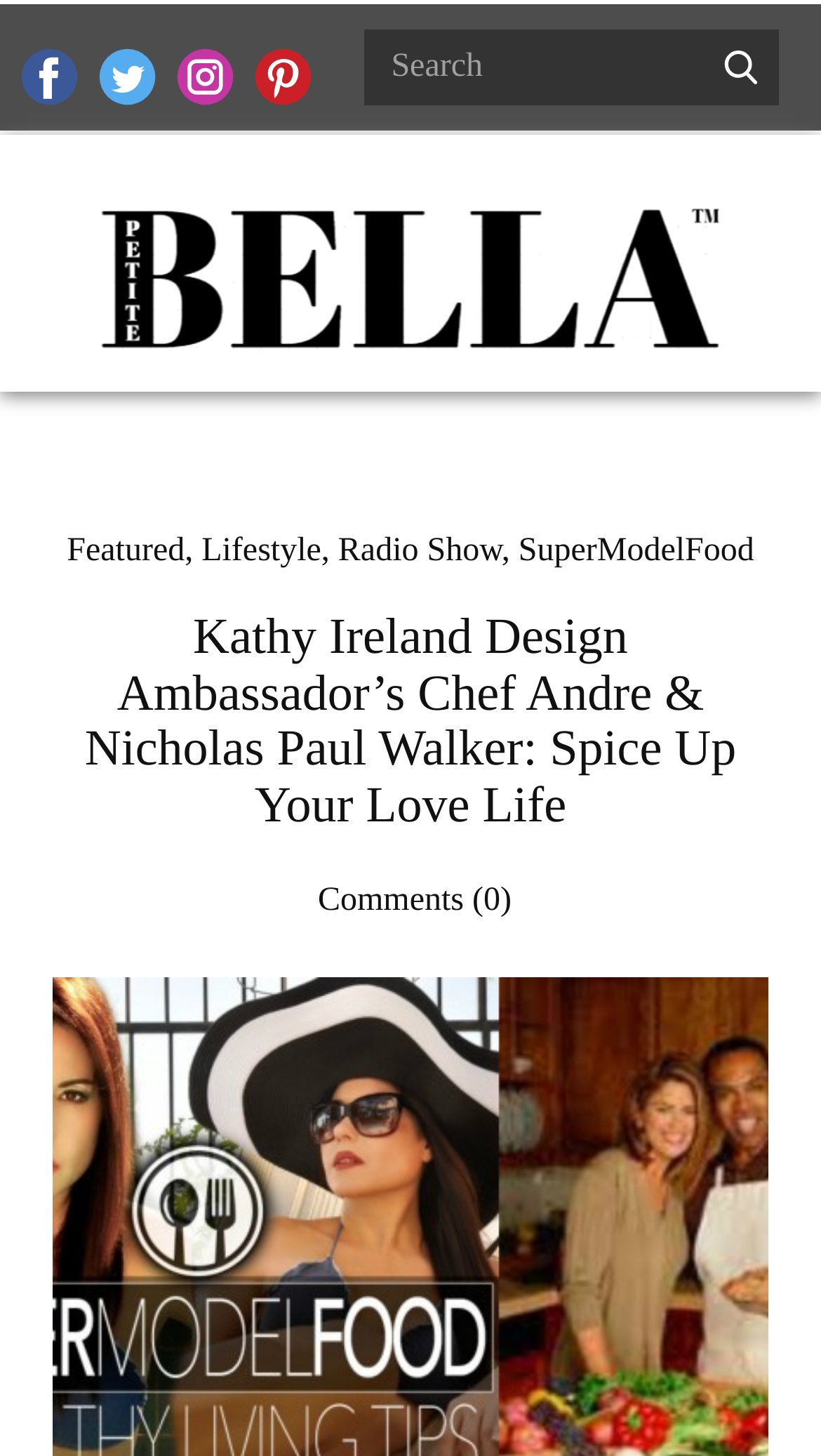Identify the bounding box for the UI element that is described as follows: "parent_node: BP HOME".

[0.115, 0.137, 0.885, 0.245]